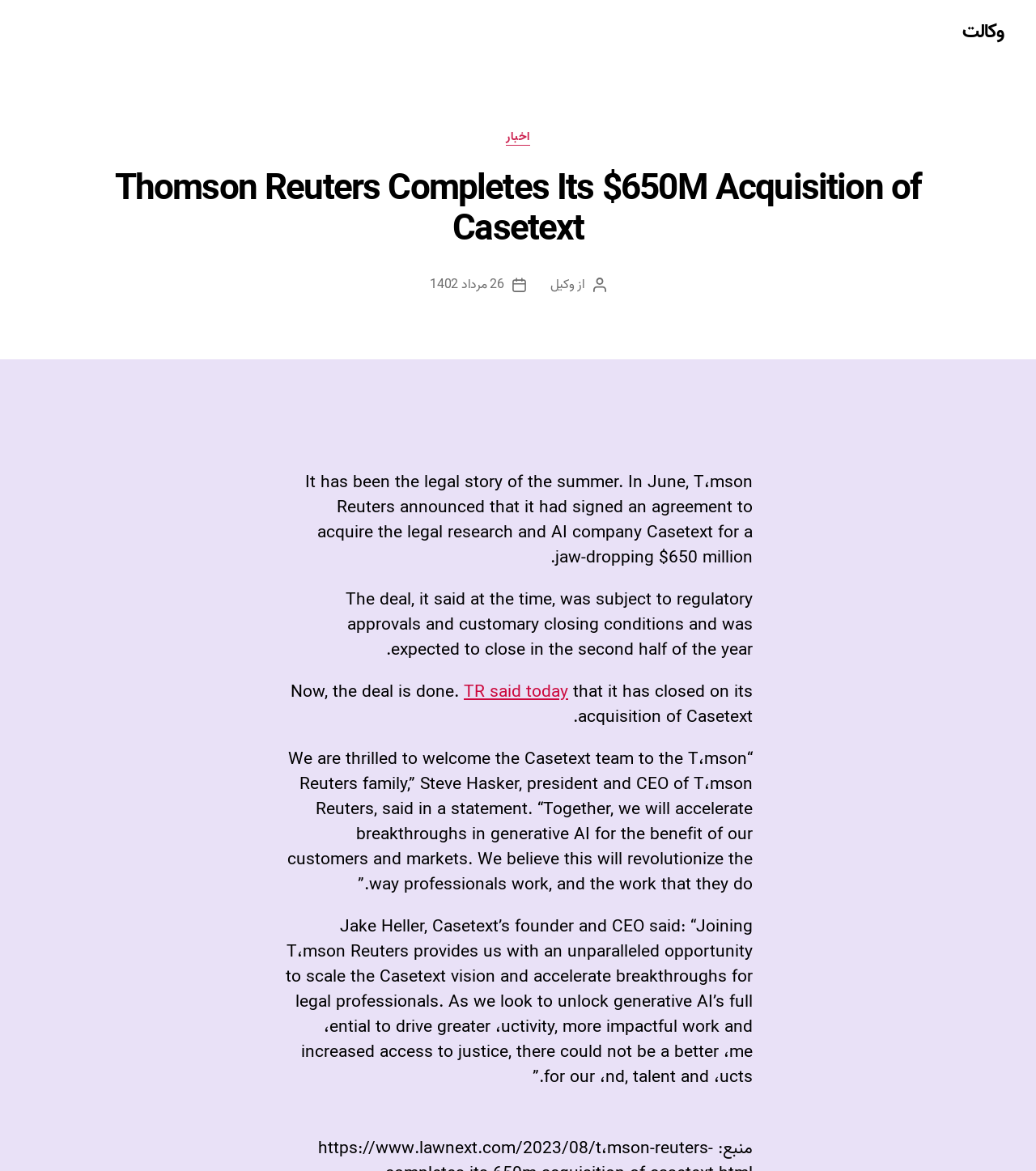Observe the image and answer the following question in detail: What is the name of the founder and CEO of Casetext?

The answer can be found in the StaticText element with the text 'Jake Heller, Casetext’s founder and CEO said: “Joining T،mson Reuters provides us with an unparalleled opportunity to scale the Casetext vision and accelerate breakthroughs for legal professionals.'